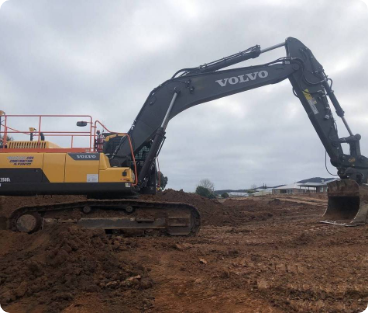Give an in-depth description of the image.

The image showcases a powerful Volvo excavator engaged in earthmoving operations, set against a cloudy sky. The machine's robust structure and notable features, including an extended arm and a wide bucket, are designed for heavy-duty tasks, such as digging and moving large amounts of earth. This equipment is a testament to North East Civil Construction's commitment to utilizing advanced technology for effective project execution. The backdrop hints at an active construction site, emphasizing the company's role in various civil construction projects, including road construction and bridge development.